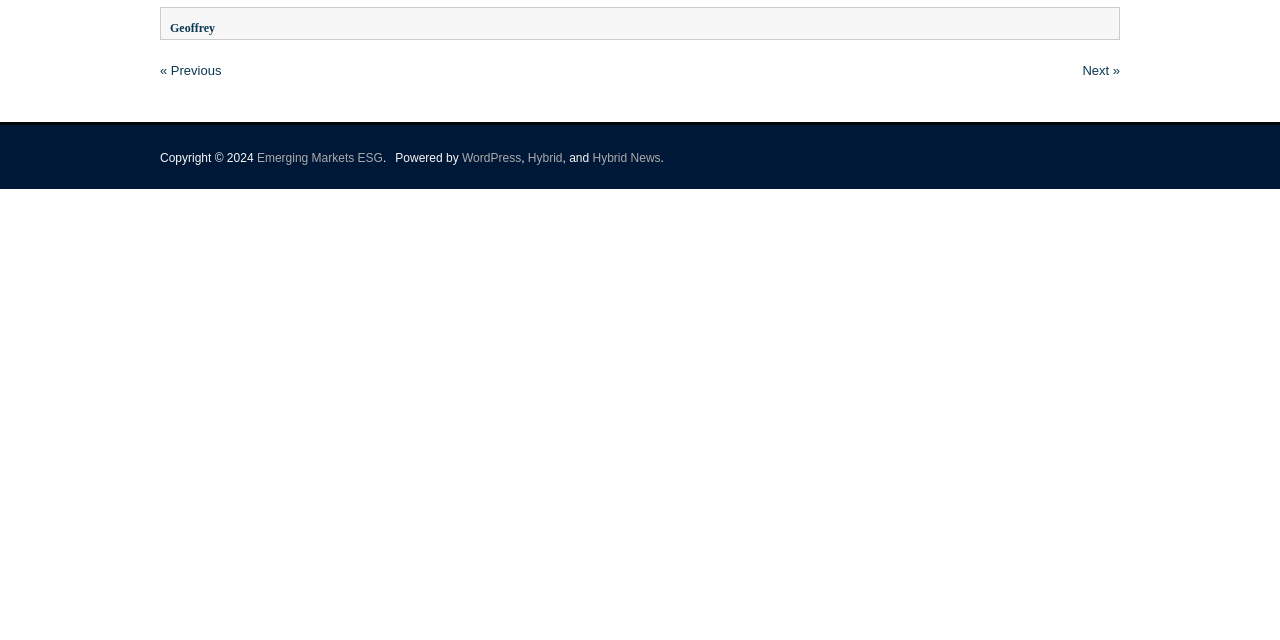Find the bounding box of the UI element described as follows: "WordPress".

[0.361, 0.236, 0.407, 0.258]